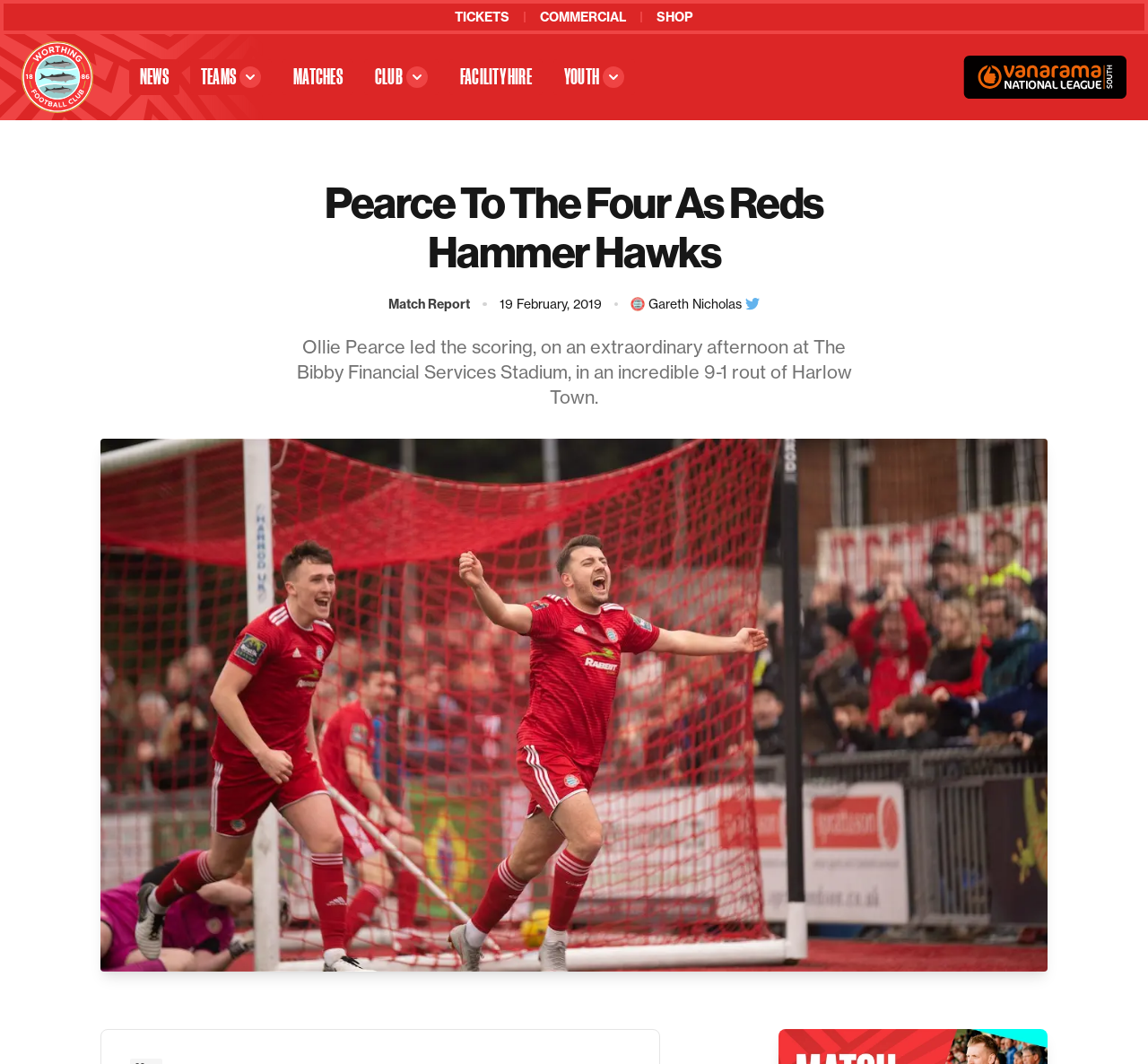What is the score of the match mentioned in the article?
Give a one-word or short phrase answer based on the image.

9-1